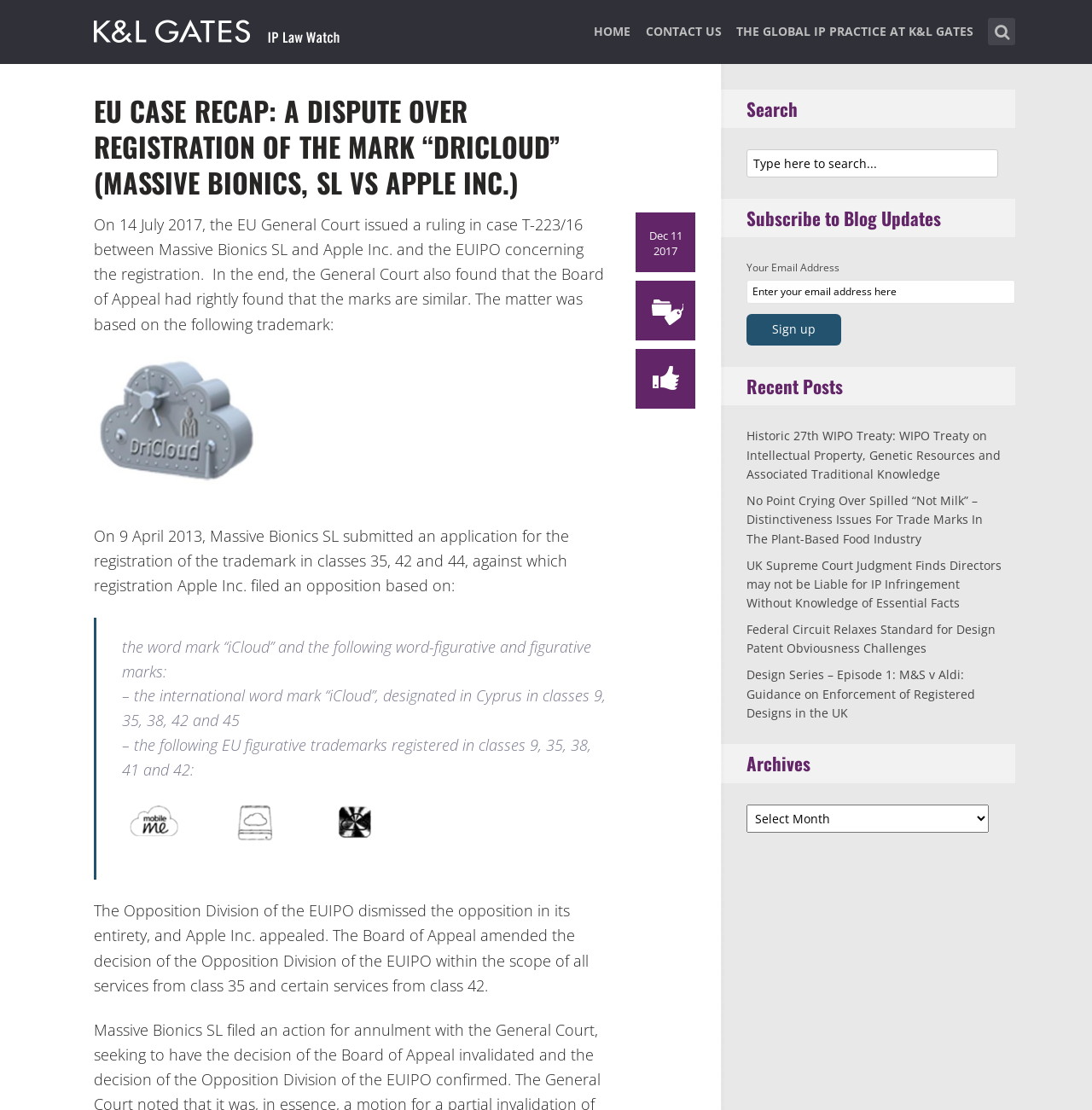What is the purpose of the textbox that says 'Type here to search...'?
Identify the answer in the screenshot and reply with a single word or phrase.

Search